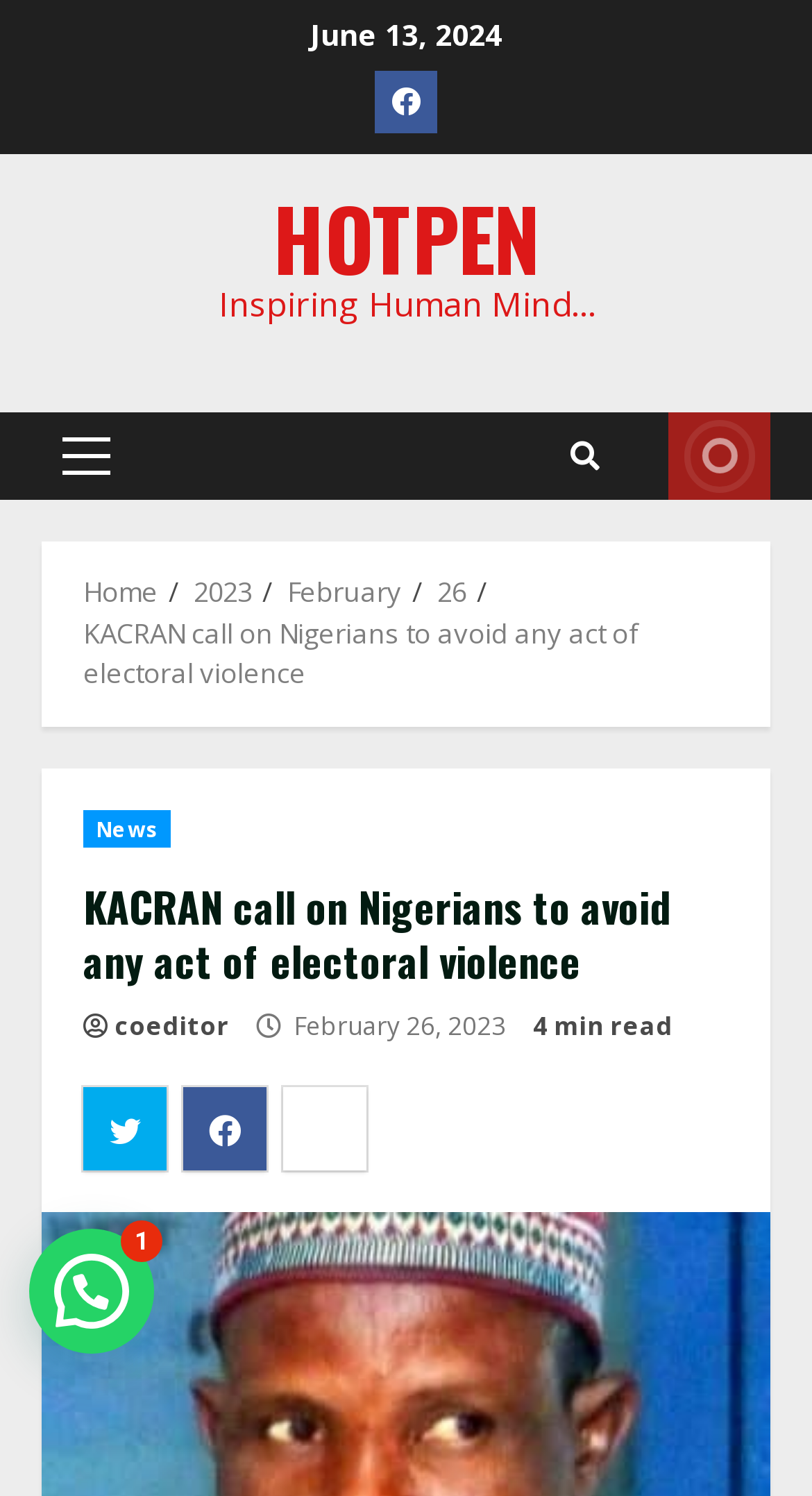What social media platform is linked?
Based on the image, answer the question in a detailed manner.

I found the social media platform linked by looking at the link 'Facebook' with a Facebook icon, which is located near the top of the webpage.